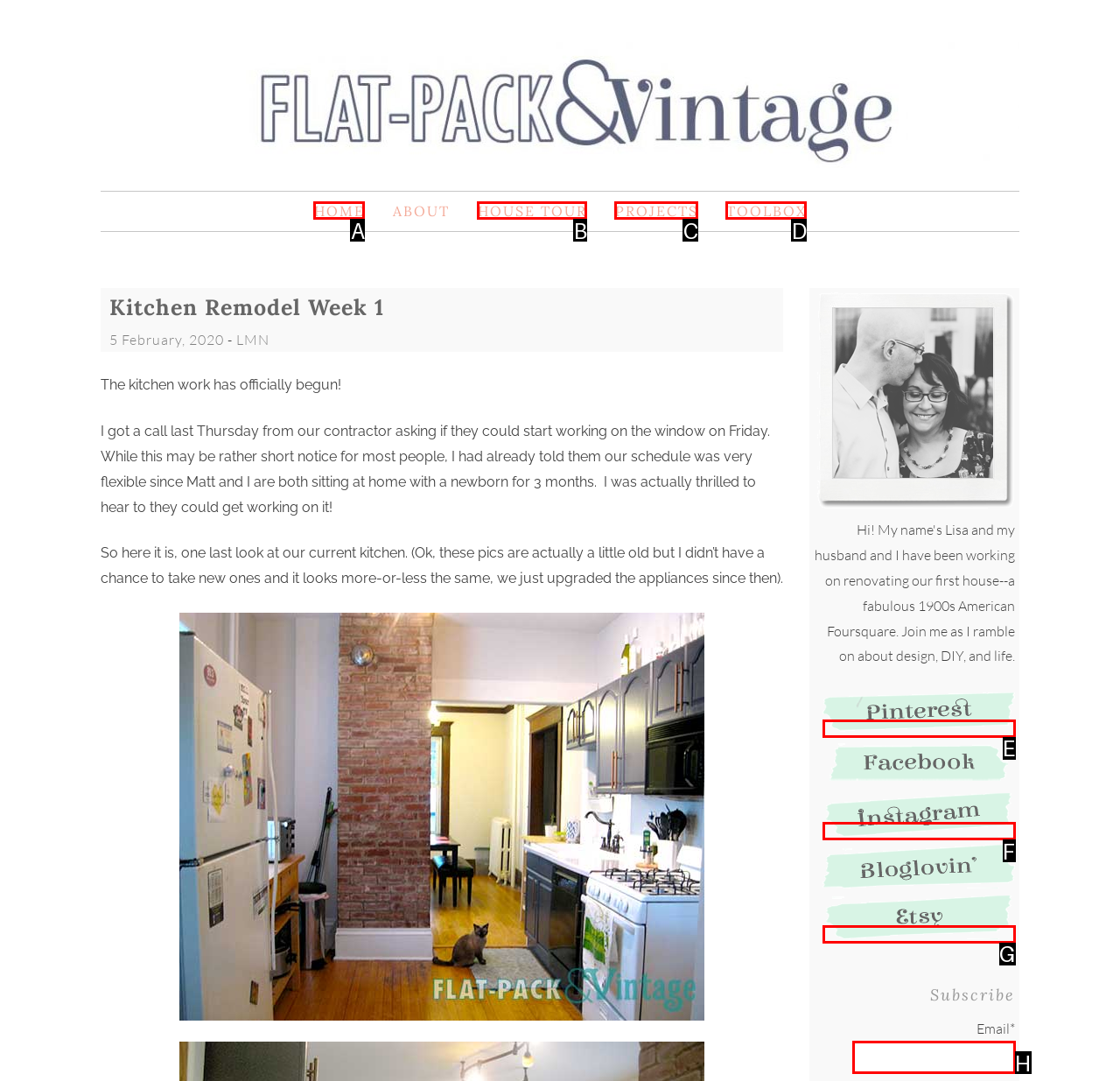Tell me which option best matches the description: House Tour
Answer with the option's letter from the given choices directly.

B